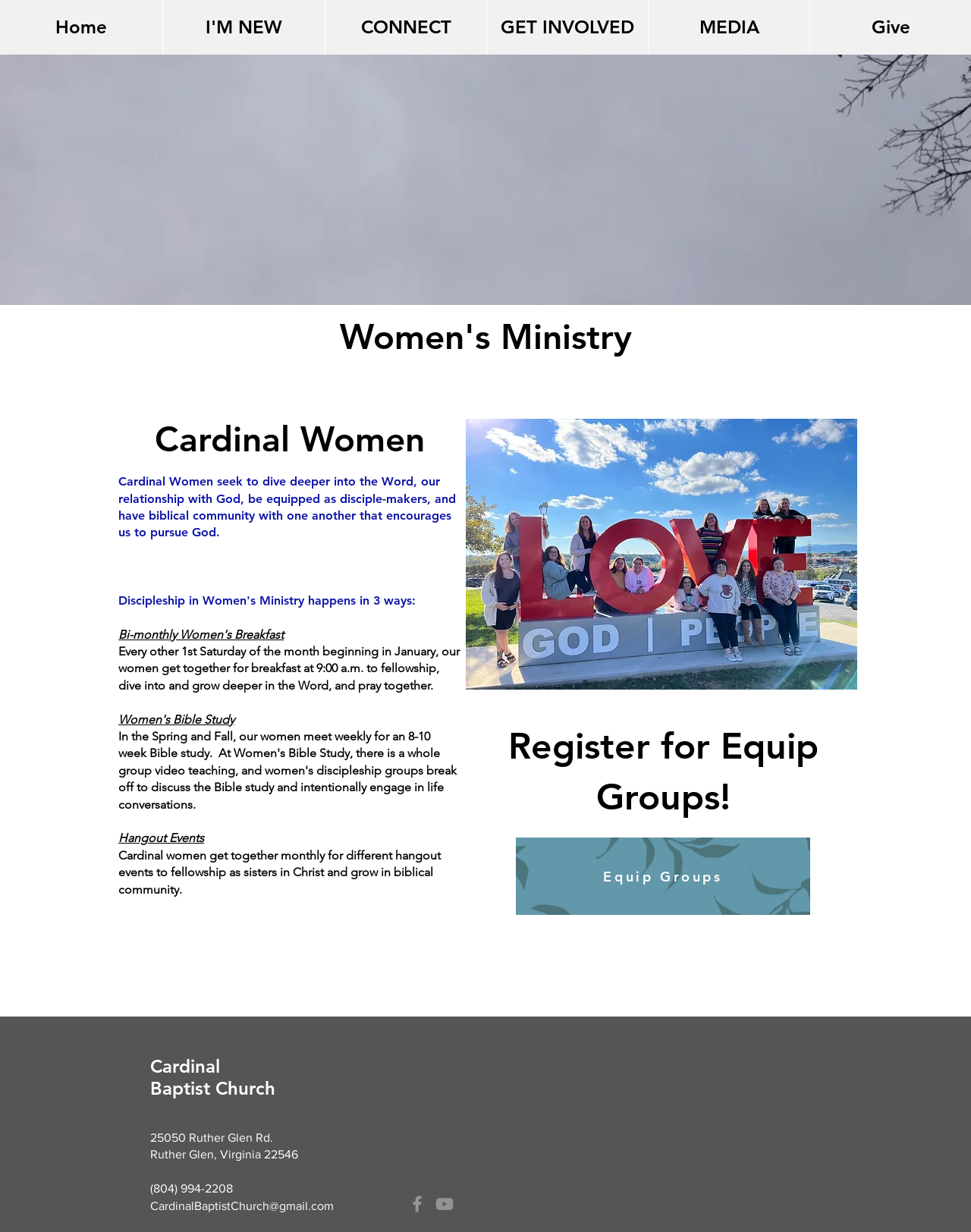Specify the bounding box coordinates of the area to click in order to follow the given instruction: "Explore Equip Groups."

[0.531, 0.68, 0.834, 0.743]